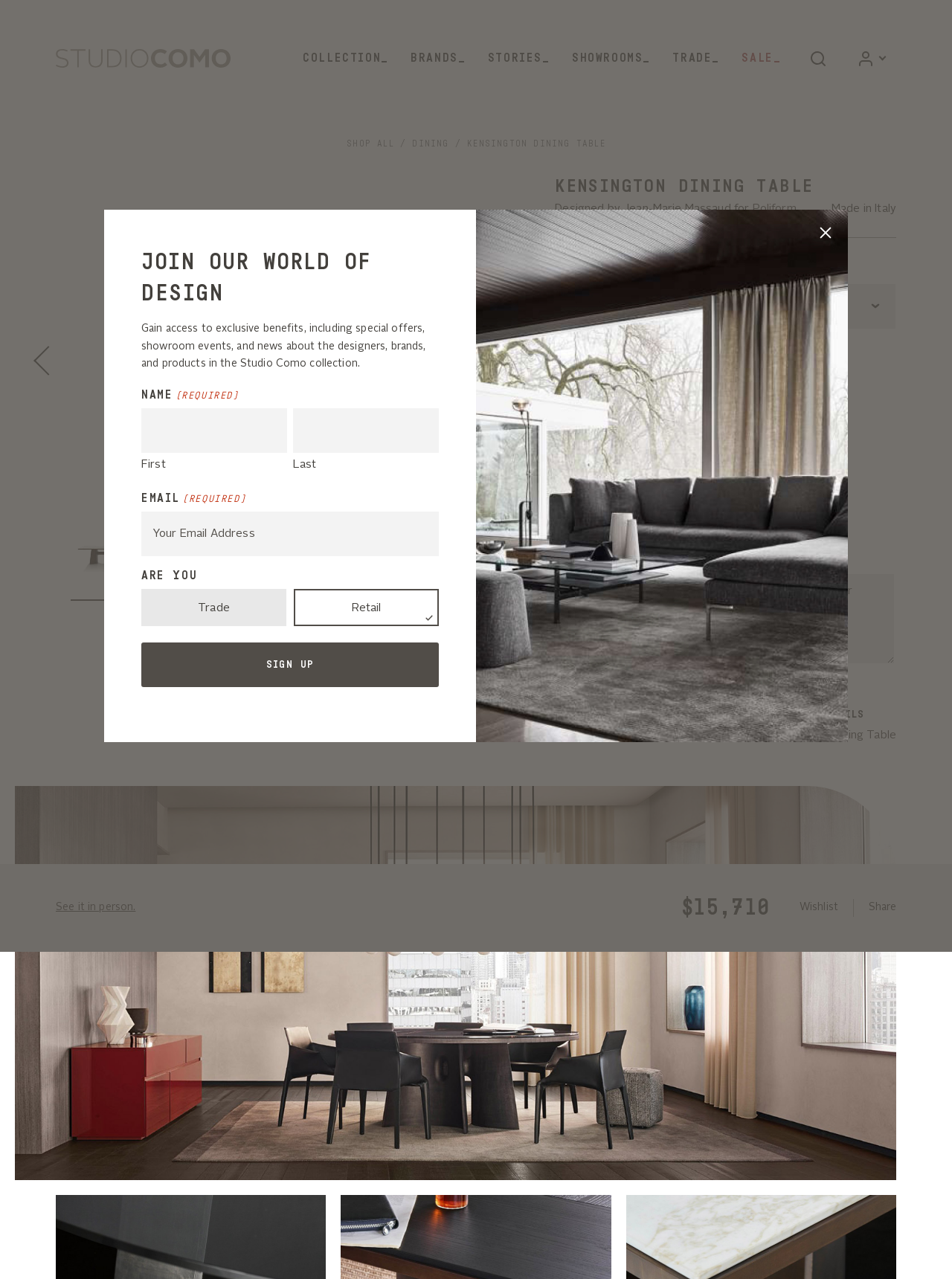Please identify the coordinates of the bounding box that should be clicked to fulfill this instruction: "Check 'October 1, 2015'".

None